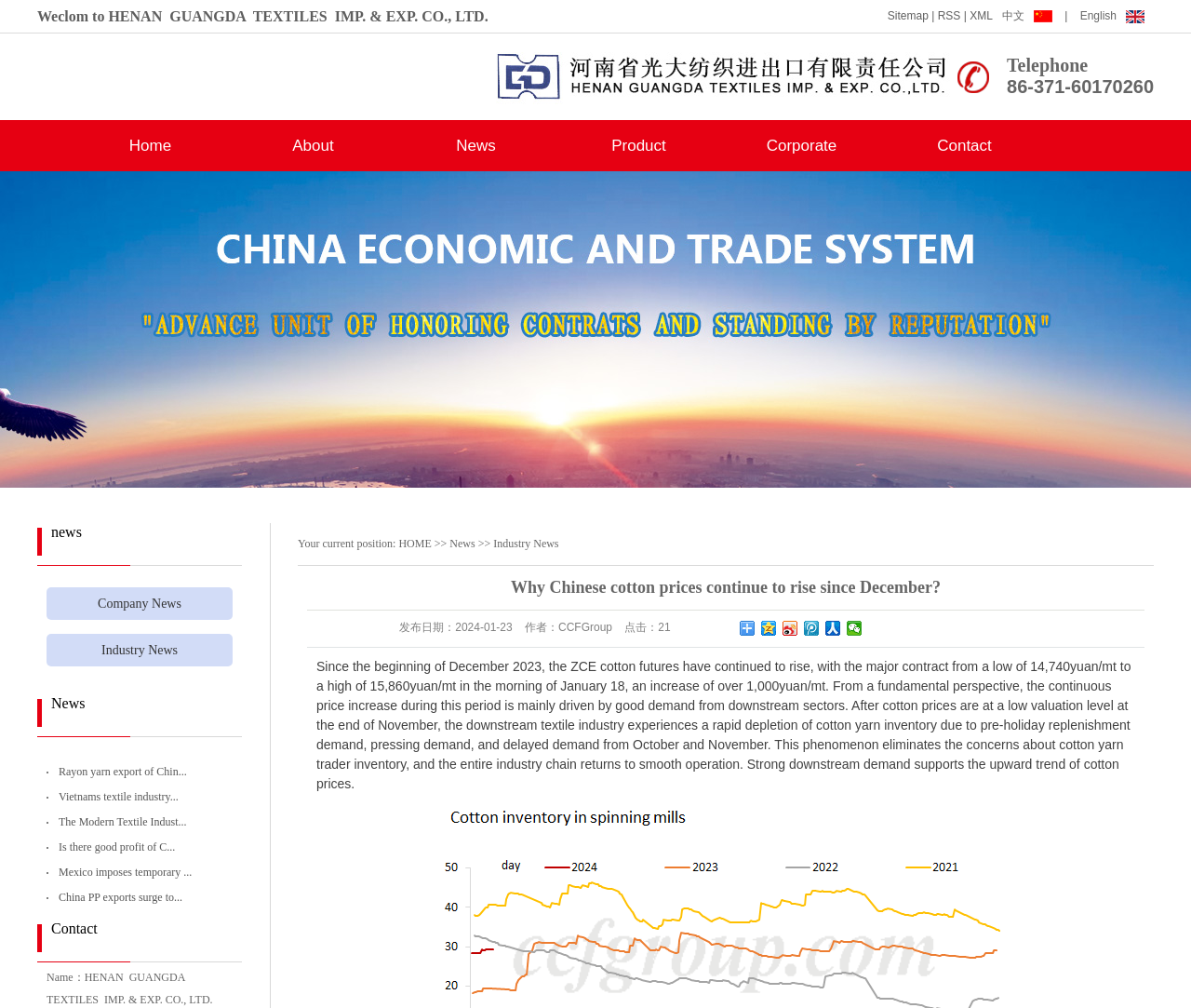What is the topic of the news article?
Can you provide a detailed and comprehensive answer to the question?

I found the topic of the news article by reading the heading, which says 'Why Chinese cotton prices continue to rise since December?'